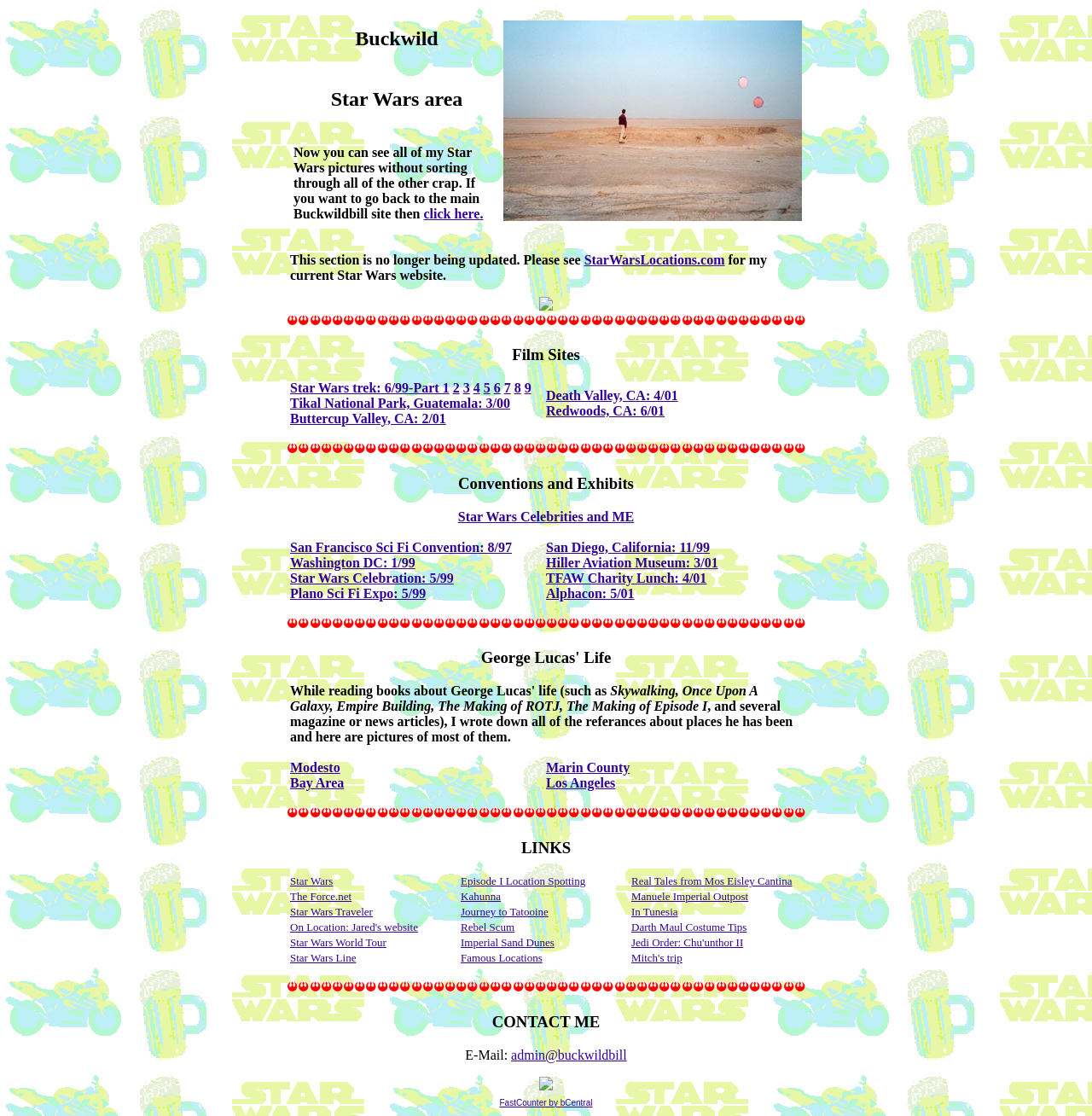Create a detailed narrative describing the layout and content of the webpage.

The webpage is dedicated to Buckwild's Star Wars area, where users can find various Star Wars-related content. At the top, there is a heading "Buckwild Star Wars area" followed by a paragraph of text explaining the purpose of the page. Below this, there are two links: "Star Wars trek" and "click here," which likely lead to other Star Wars-related pages.

The page is divided into sections, with headings "Film Sites", "Conventions and Exhibits", and others. Under "Film Sites", there are two tables with links to various Star Wars filming locations, such as Tikal National Park, Guatemala, and Buttercup Valley, CA. Each link is accompanied by a brief description of the location.

Under "Conventions and Exhibits", there are more tables with links to various Star Wars conventions and exhibits, such as the San Francisco Sci-Fi Convention and the Star Wars Celebration. Again, each link is accompanied by a brief description of the event.

Throughout the page, there are several images, although their content is not specified. There are also multiple links to other Star Wars-related pages, including "StarWarsLocations.com" and "Star Wars Celebrities and ME". Overall, the page appears to be a hub for Star Wars fans, providing access to various resources and information related to the franchise.